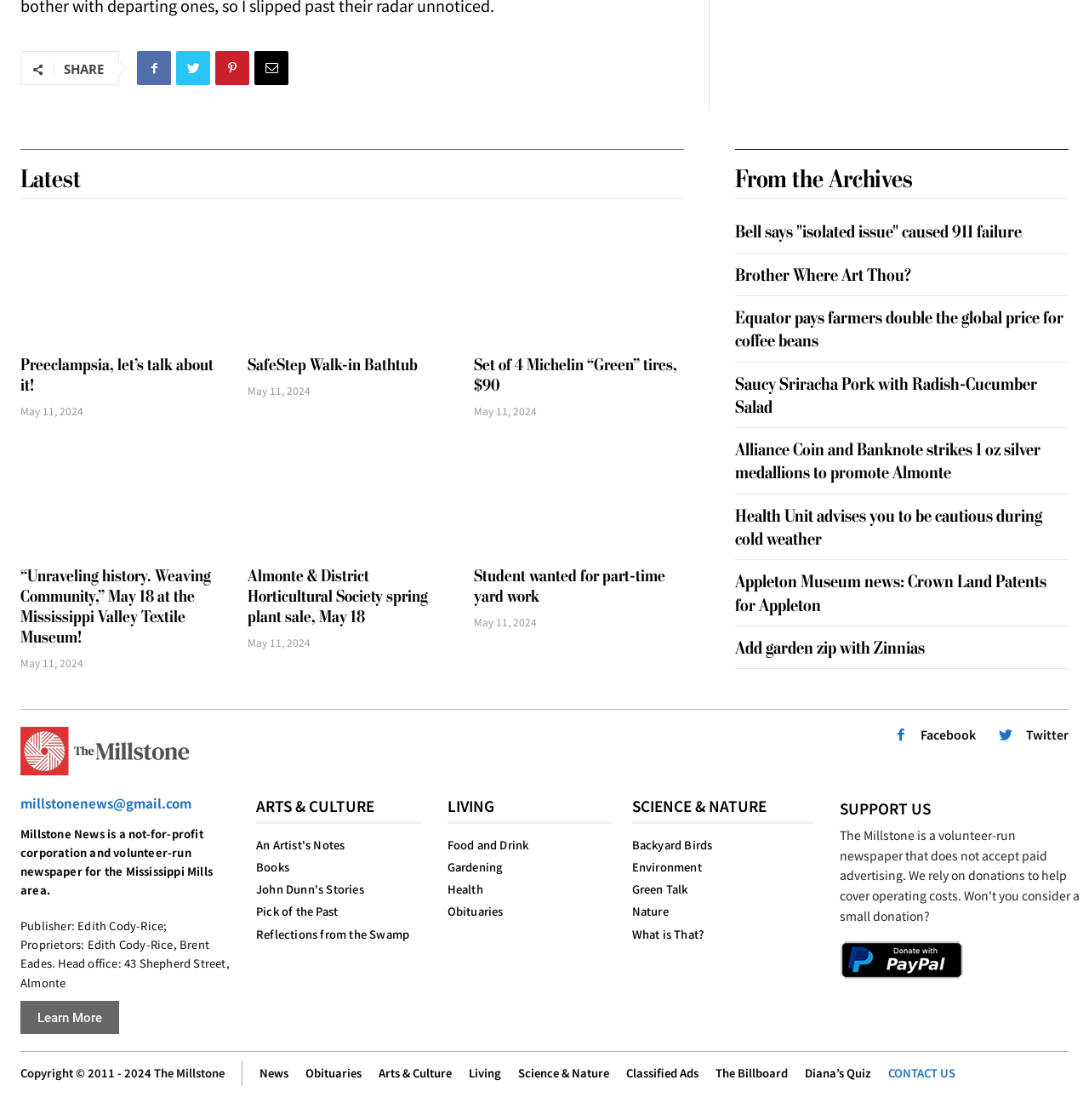Find the bounding box coordinates of the clickable element required to execute the following instruction: "Explore ARTS & CULTURE section". Provide the coordinates as four float numbers between 0 and 1, i.e., [left, top, right, bottom].

[0.235, 0.707, 0.387, 0.735]